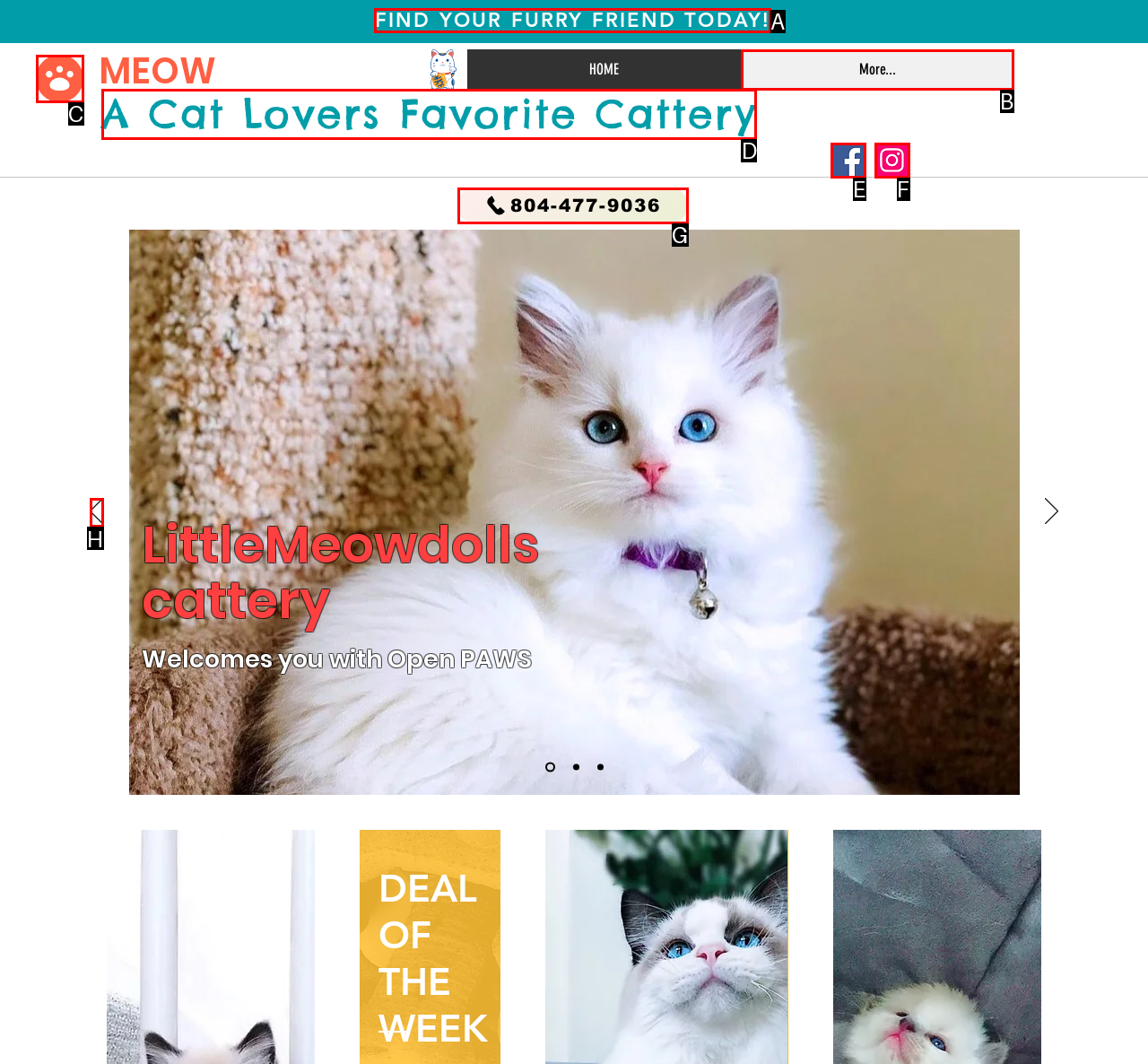Which HTML element fits the description: Cart 0 items? Respond with the letter of the appropriate option directly.

None